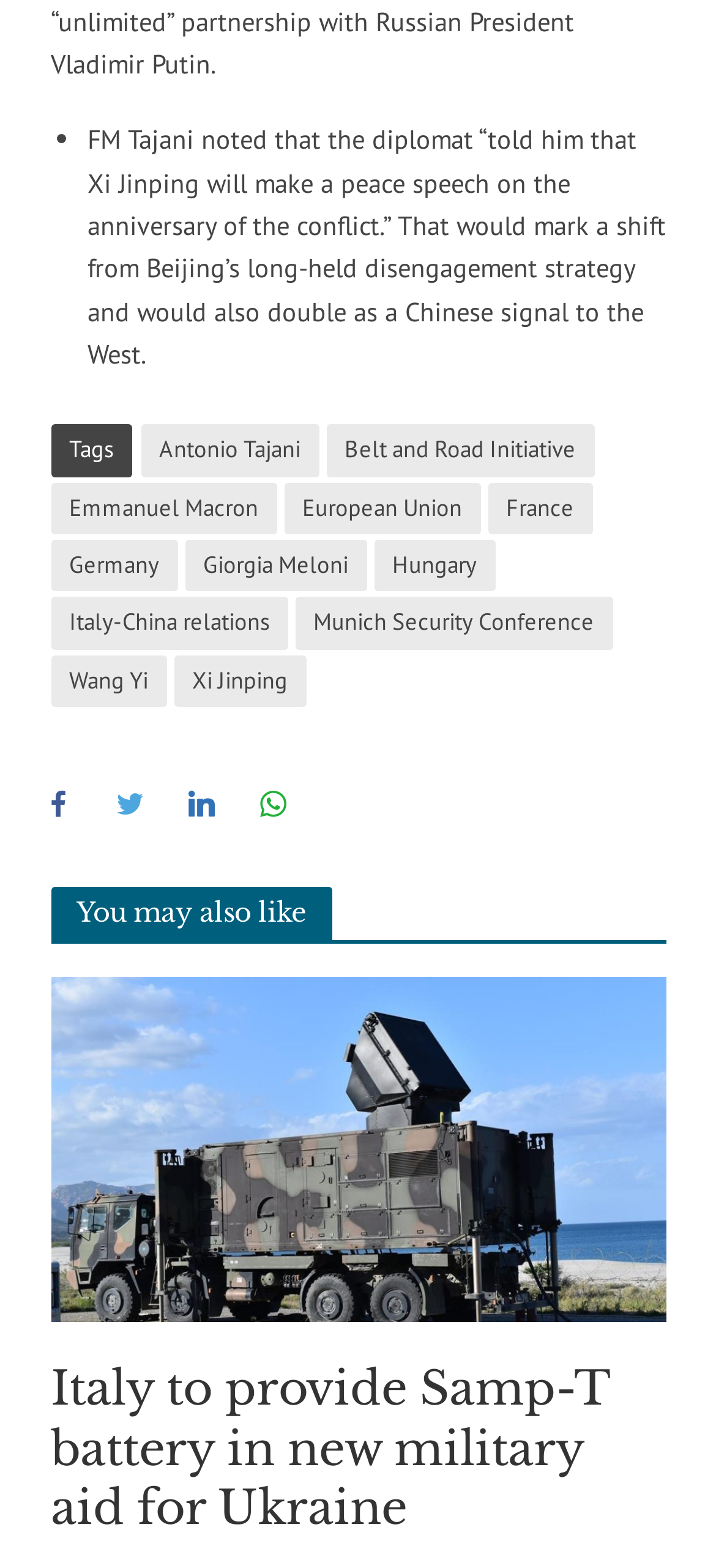Using the details from the image, please elaborate on the following question: How many links are in the tags section?

The tags section, indicated by the StaticText element with ID 437, contains 9 links to various people and organizations, including Antonio Tajani, Belt and Road Initiative, Emmanuel Macron, and others.